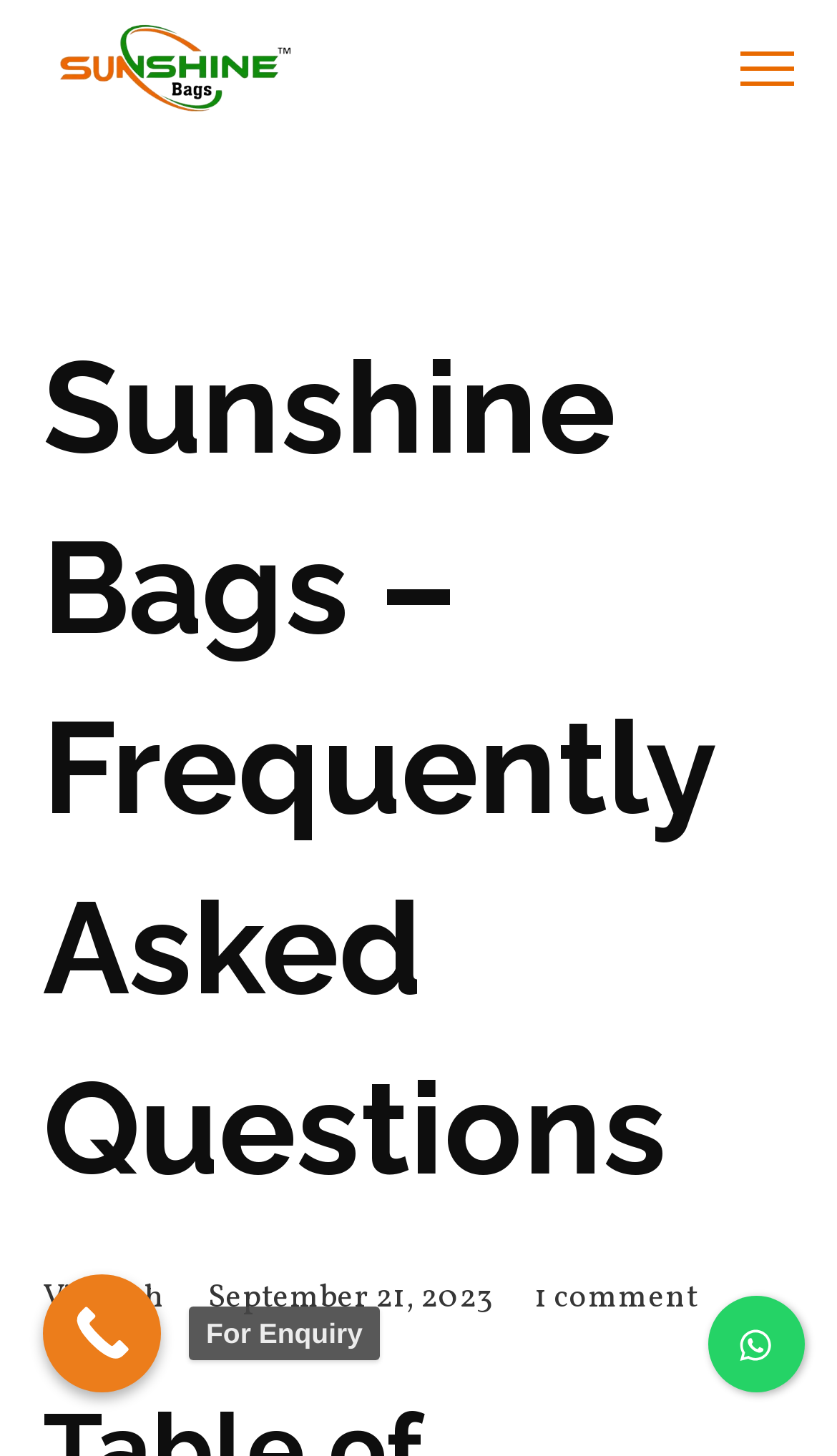From the image, can you give a detailed response to the question below:
How many comments are there on this webpage?

The number of comments on this webpage is indicated by the text '1 comment' located at the bottom of the webpage, with a bounding box coordinate of [0.638, 0.877, 0.833, 0.908].